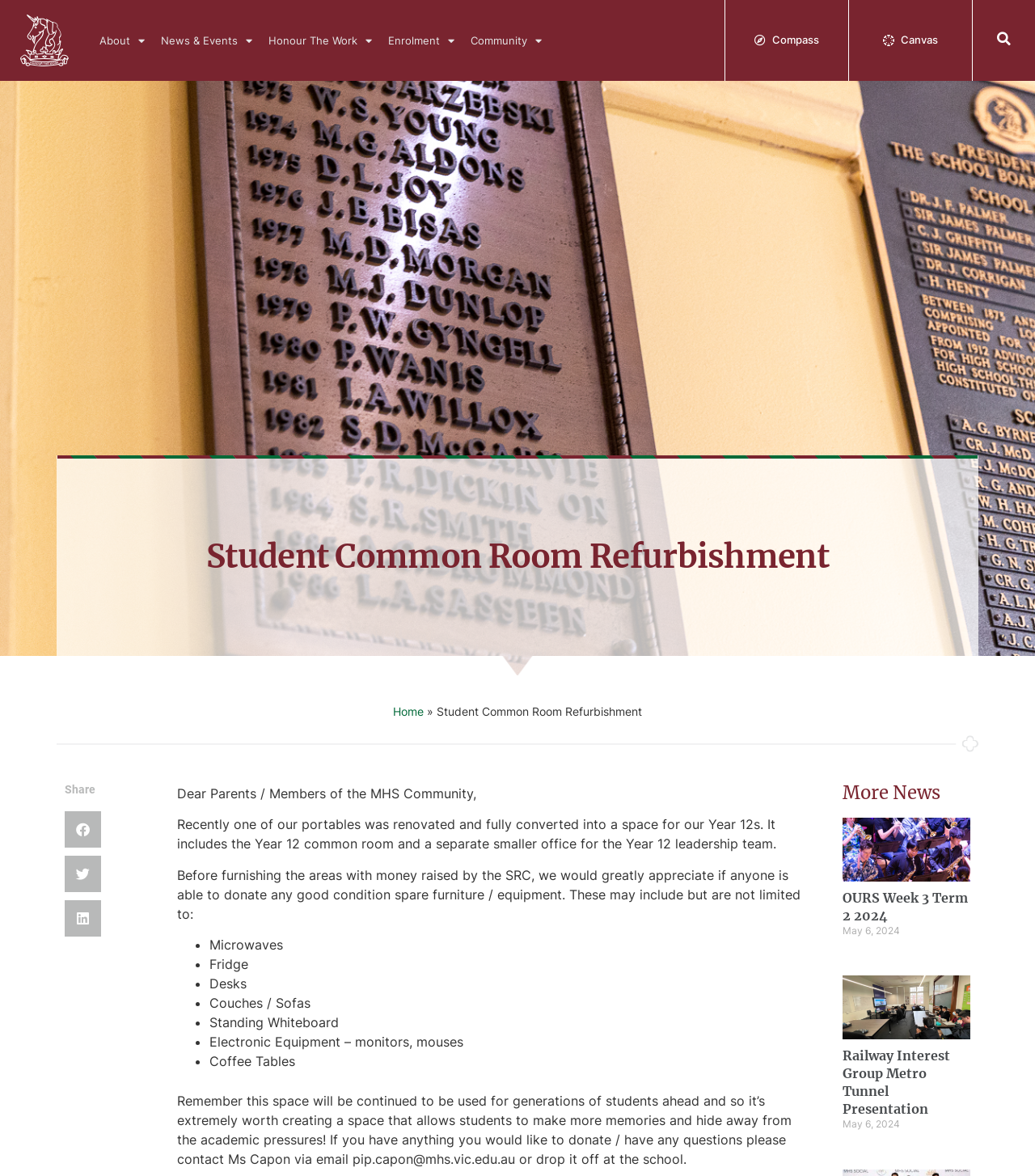Who can be contacted for donations or questions?
Based on the content of the image, thoroughly explain and answer the question.

Ms Capon can be contacted via email at pip.capon@mhs.vic.edu.au or by dropping off donations at the school.